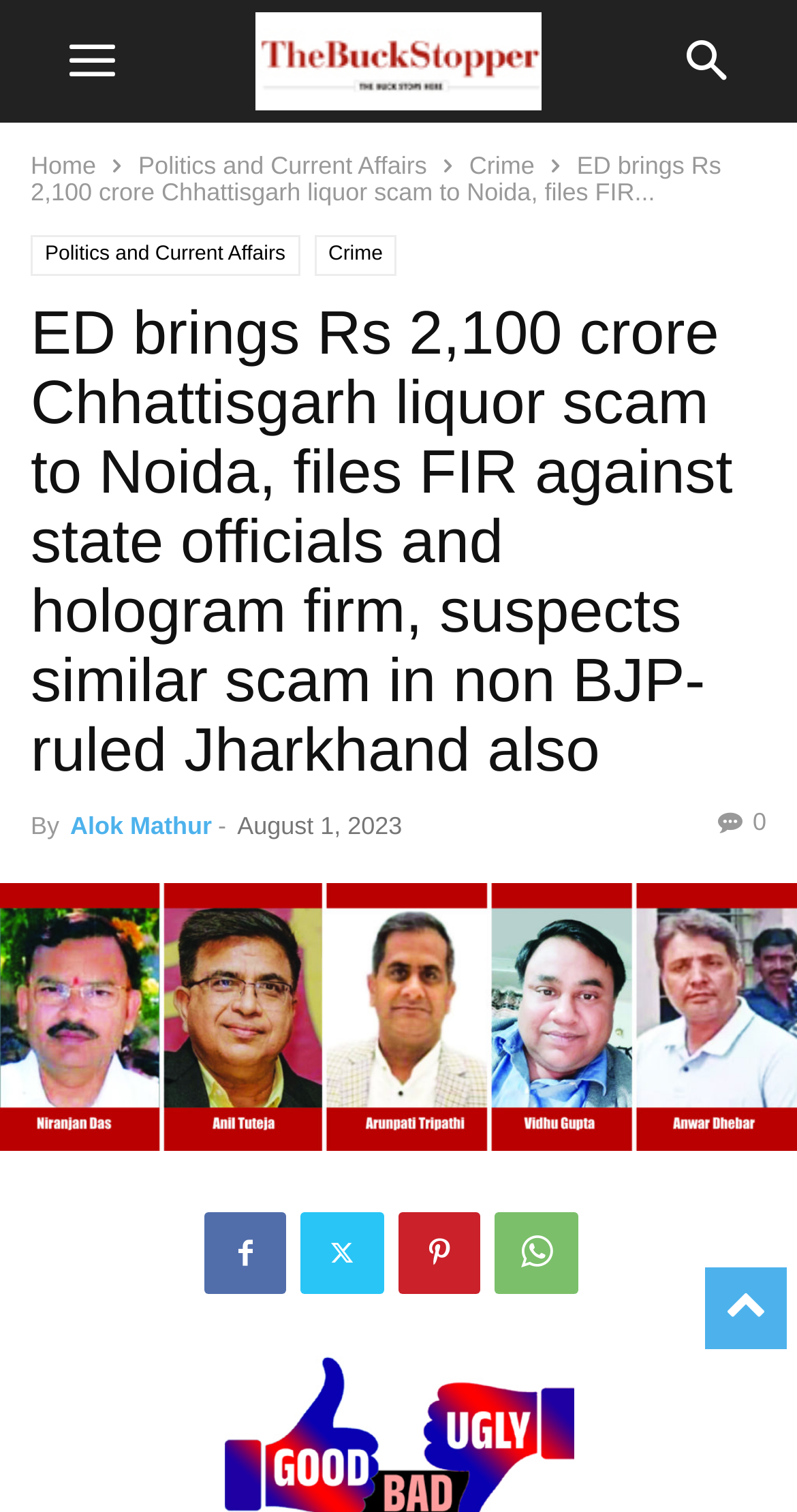Please identify the primary heading on the webpage and return its text.

ED brings Rs 2,100 crore Chhattisgarh liquor scam to Noida, files FIR against state officials and hologram firm, suspects similar scam in non BJP-ruled Jharkhand also